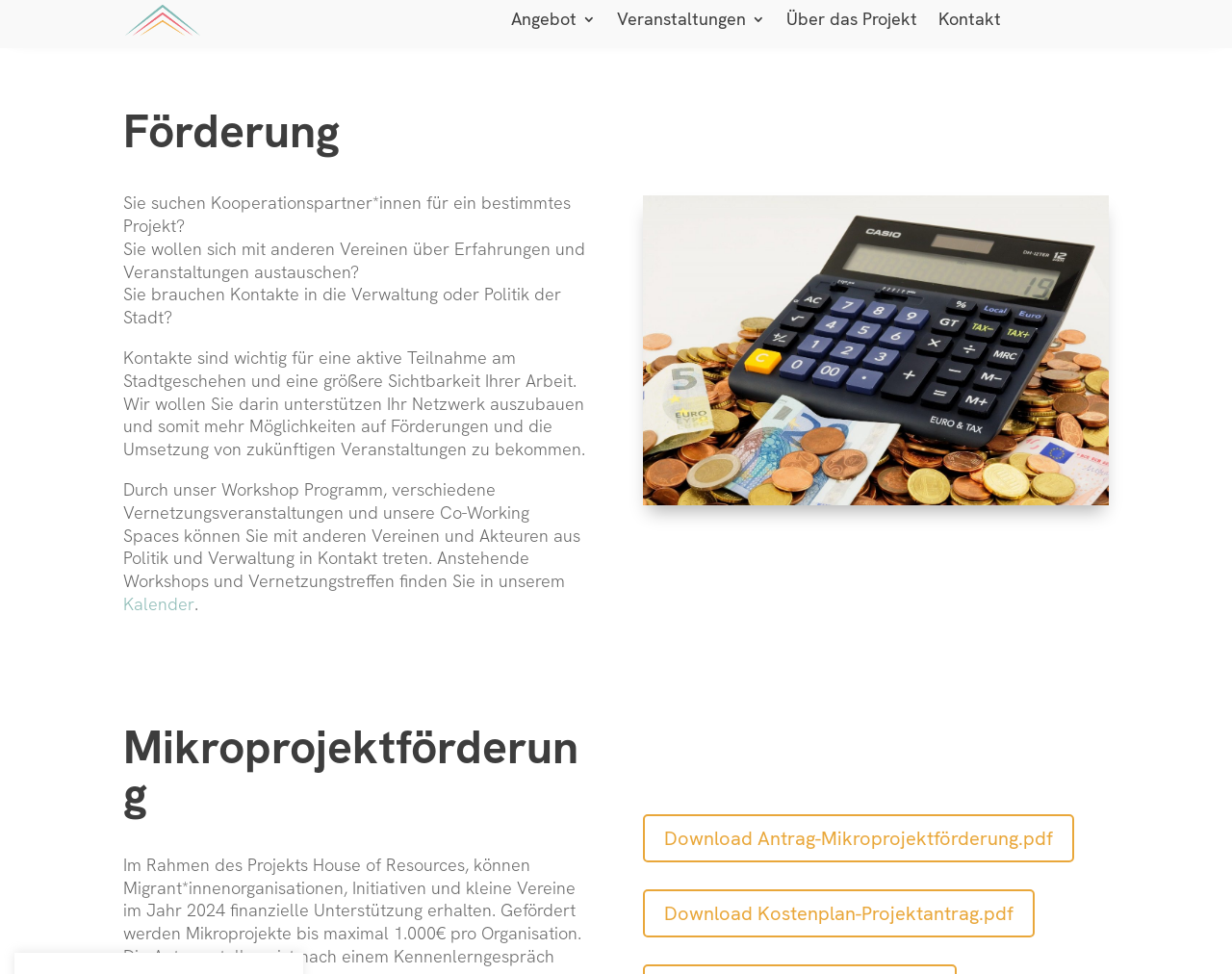What is the purpose of the House of Resources project?
Answer the question with as much detail as you can, using the image as a reference.

Based on the webpage content, it is clear that the House of Resources project aims to support users in building their network and increasing their chances of getting funding. This is evident from the text 'Wir wollen Sie darin unterstützen Ihr Netzwerk auszubauen und somit mehr Möglichkeiten auf Förderungen' which translates to 'We want to support you in building your network and thus getting more funding opportunities'.